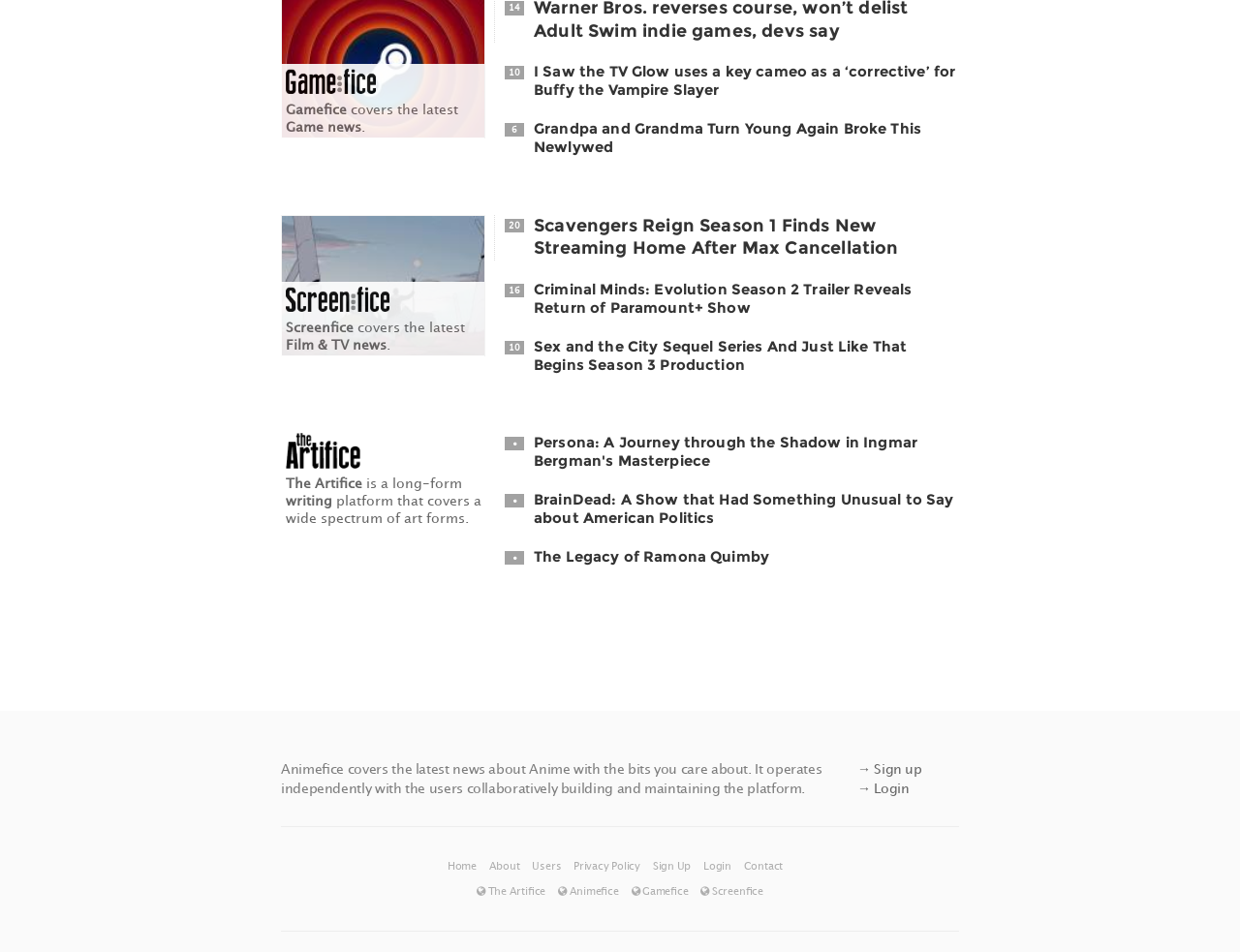What is the purpose of Animefice?
Using the image as a reference, give an elaborate response to the question.

According to the webpage, Animefice is a platform that covers the latest news about Anime with the bits users care about, and it operates independently with users collaboratively building and maintaining the platform.